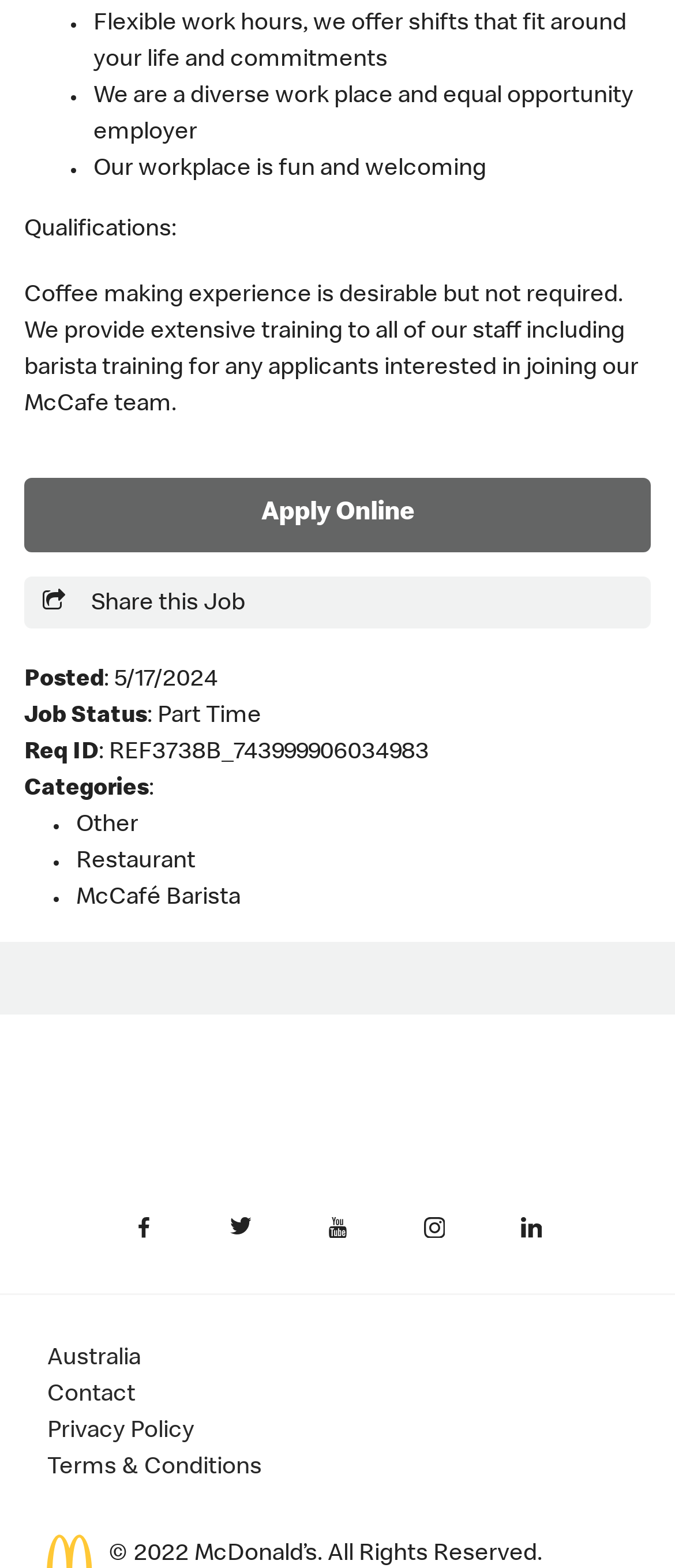What is the required experience for the job?
Using the picture, provide a one-word or short phrase answer.

Coffee making experience is desirable